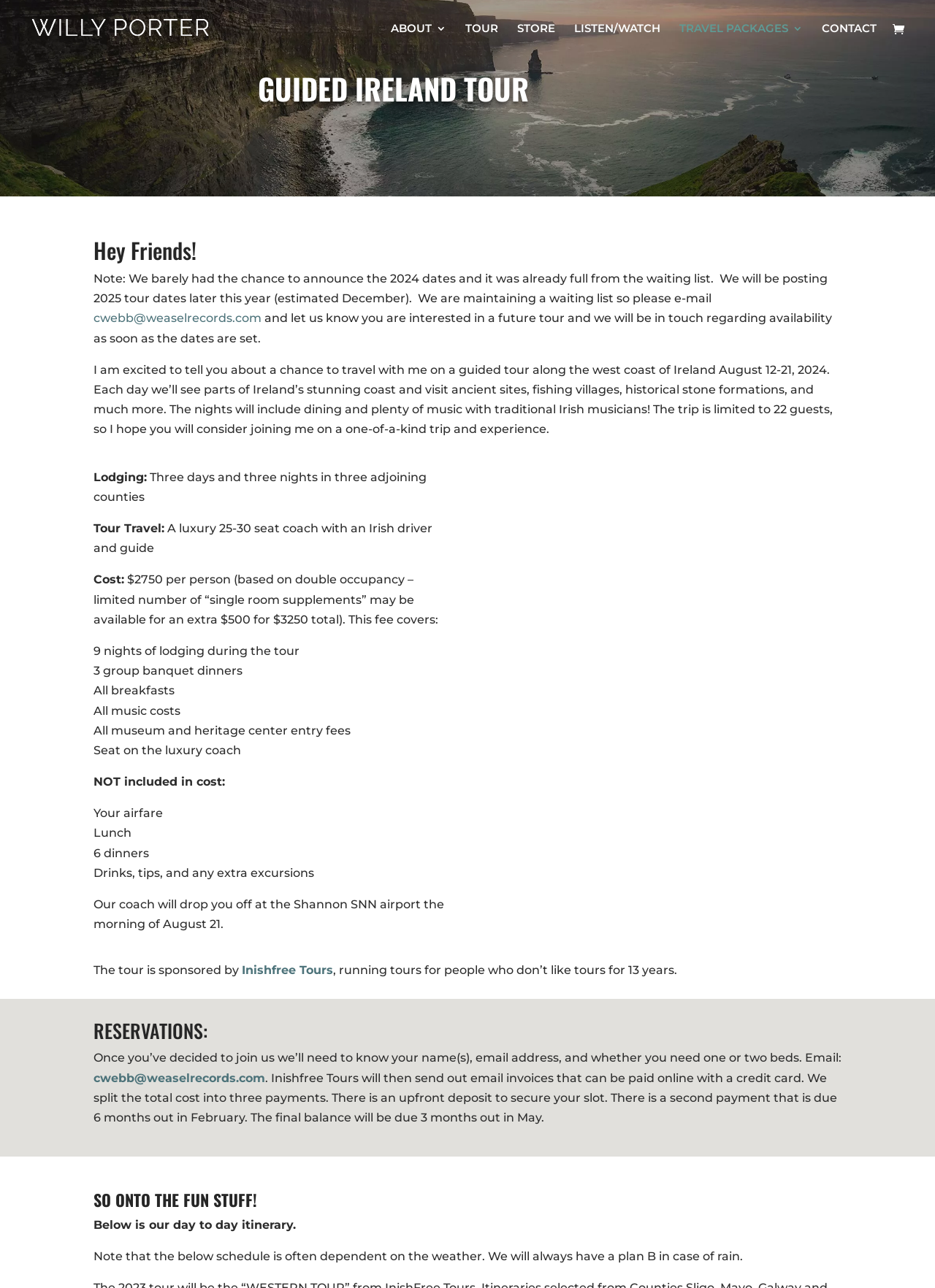Kindly respond to the following question with a single word or a brief phrase: 
How many guests are allowed on the tour?

22